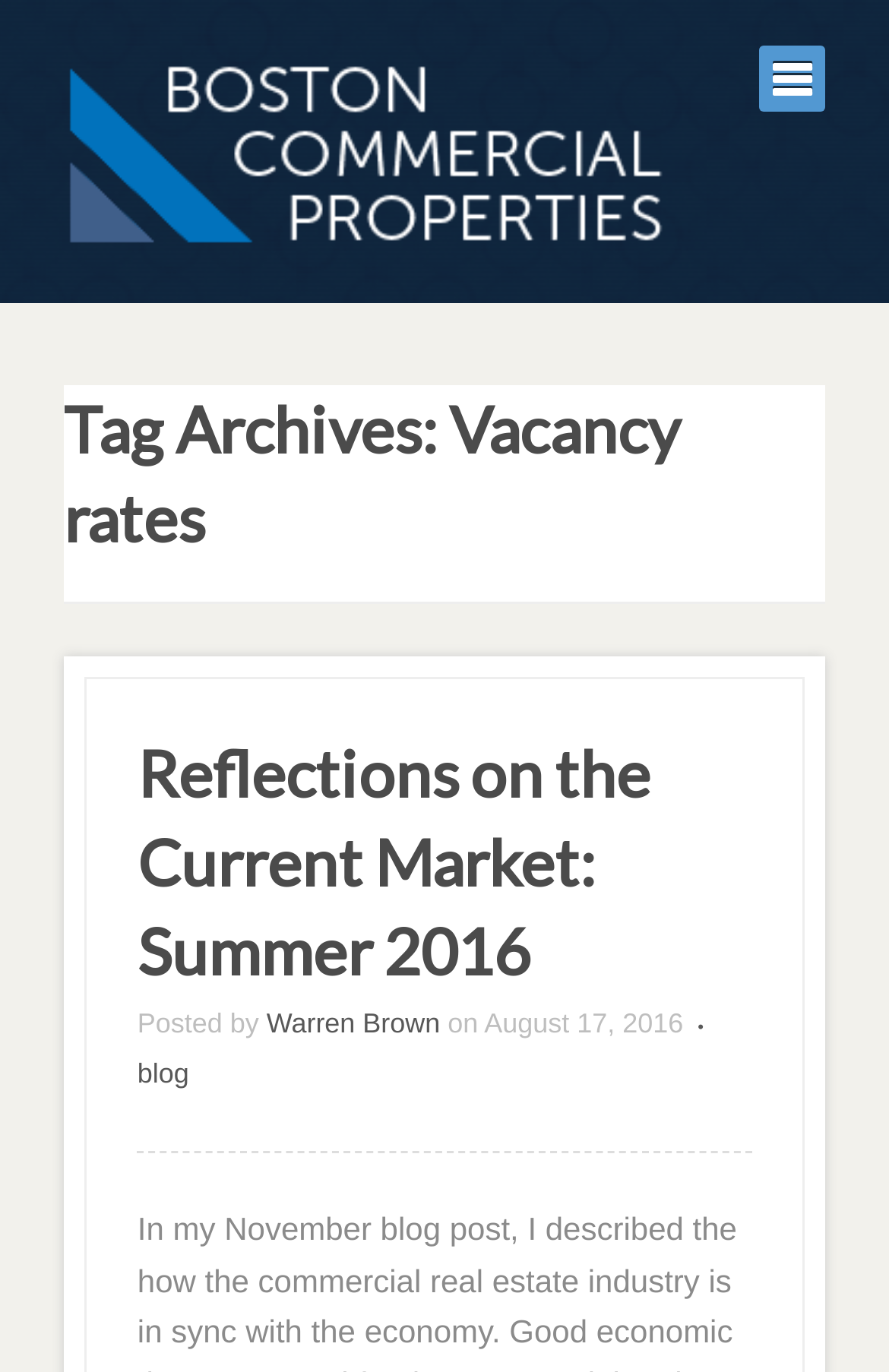When was the article 'Reflections on the Current Market: Summer 2016' posted?
Look at the image and construct a detailed response to the question.

The posting date of the article 'Reflections on the Current Market: Summer 2016' can be found in the StaticText element 'August 17, 2016' which is a child of the HeaderAsNonLandmark element and is located below the heading element 'Reflections on the Current Market: Summer 2016'.